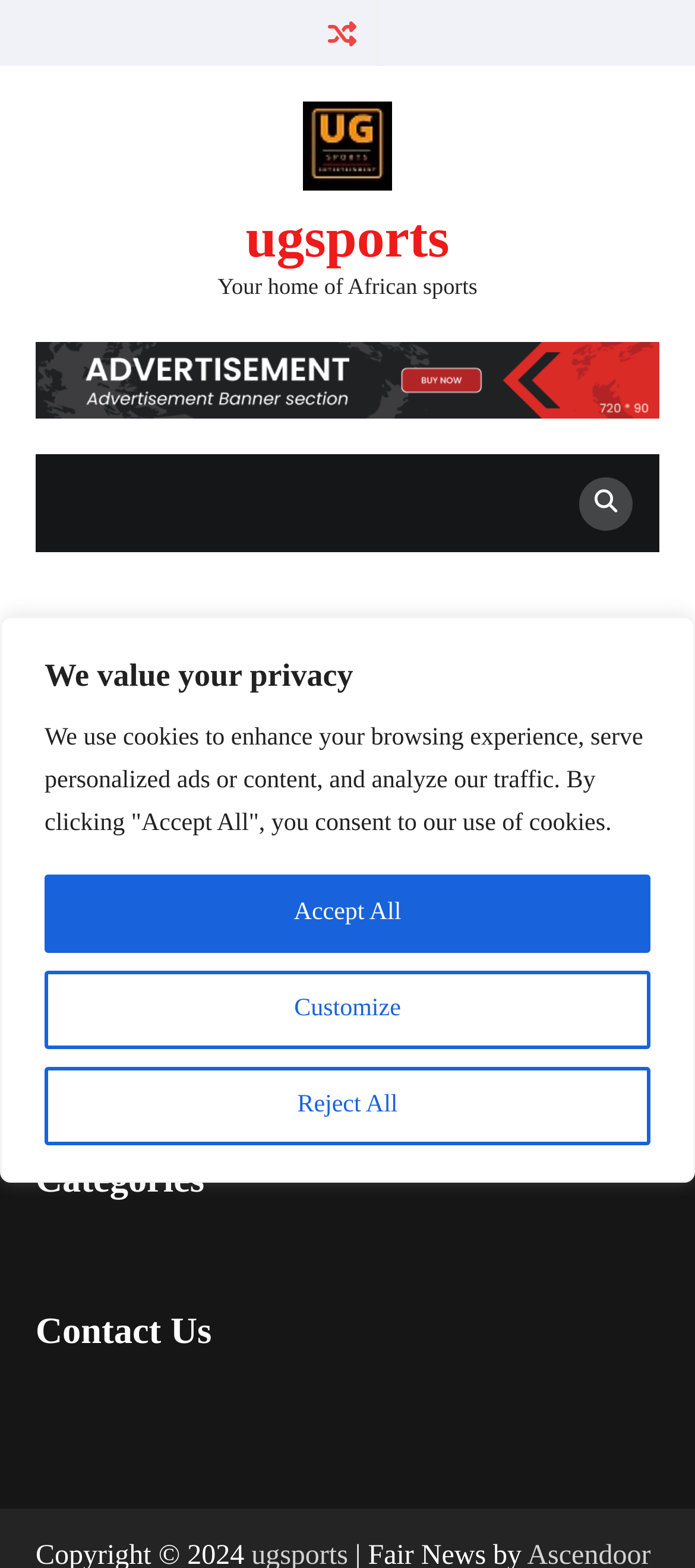Use a single word or phrase to answer the question:
What is the message on the webpage?

Page not found